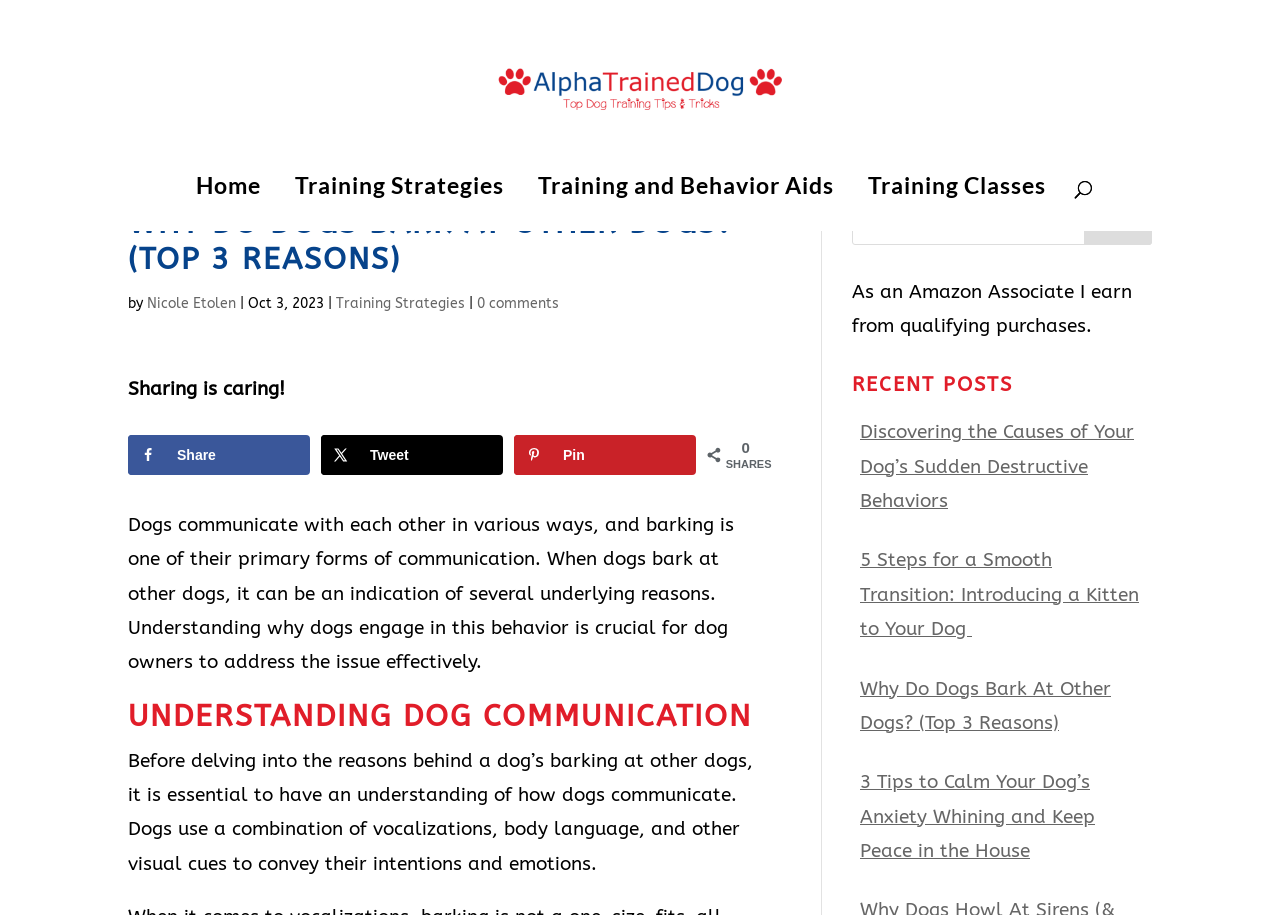Using the elements shown in the image, answer the question comprehensively: What is the purpose of understanding dog communication?

According to the article, understanding dog communication is crucial for dog owners to address the issue of dogs barking at other dogs effectively. This is stated in the paragraph that starts with 'Understanding why dogs engage in this behavior...'.